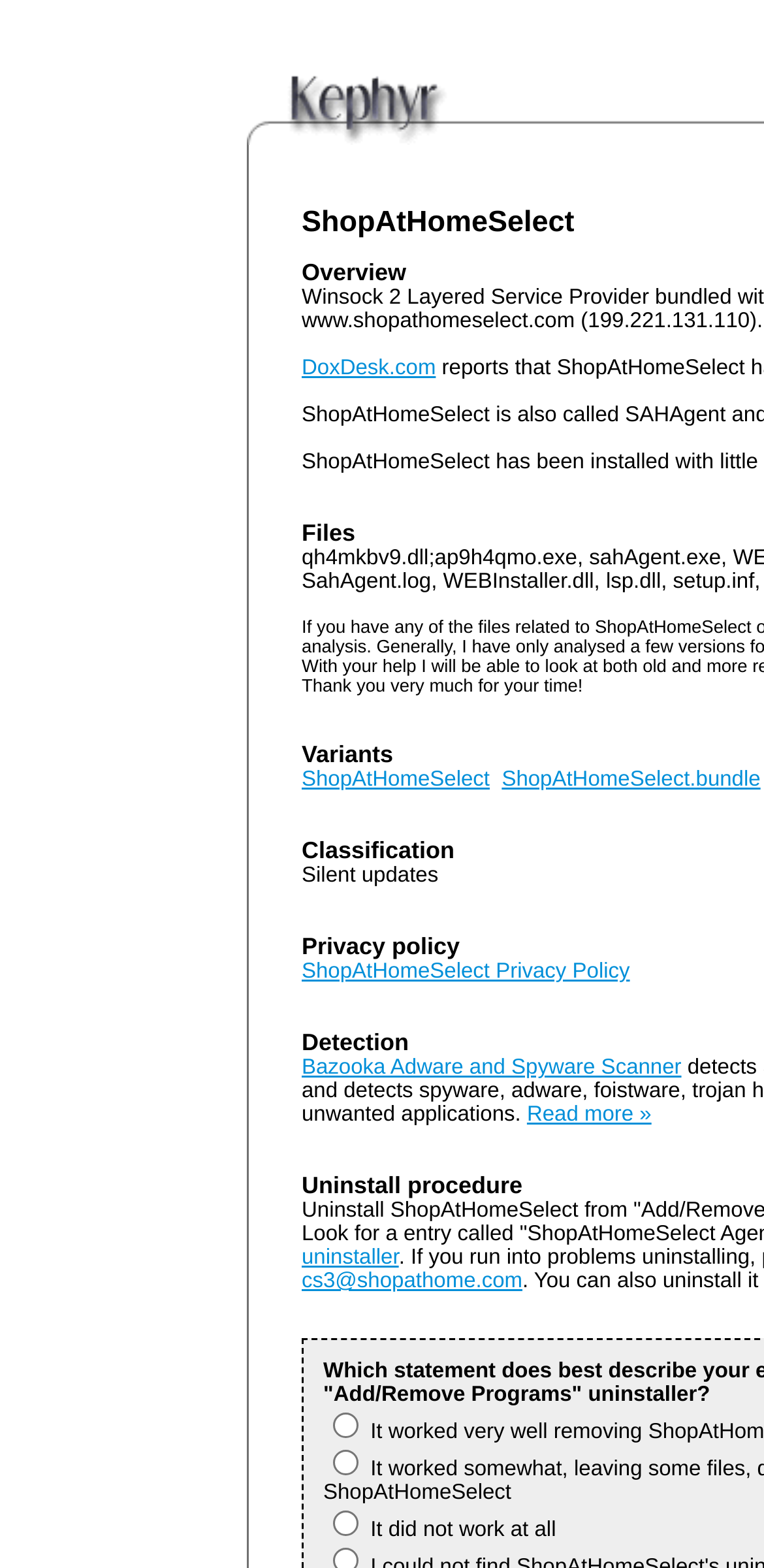Highlight the bounding box of the UI element that corresponds to this description: "DoxDesk.com".

[0.395, 0.279, 0.615, 0.299]